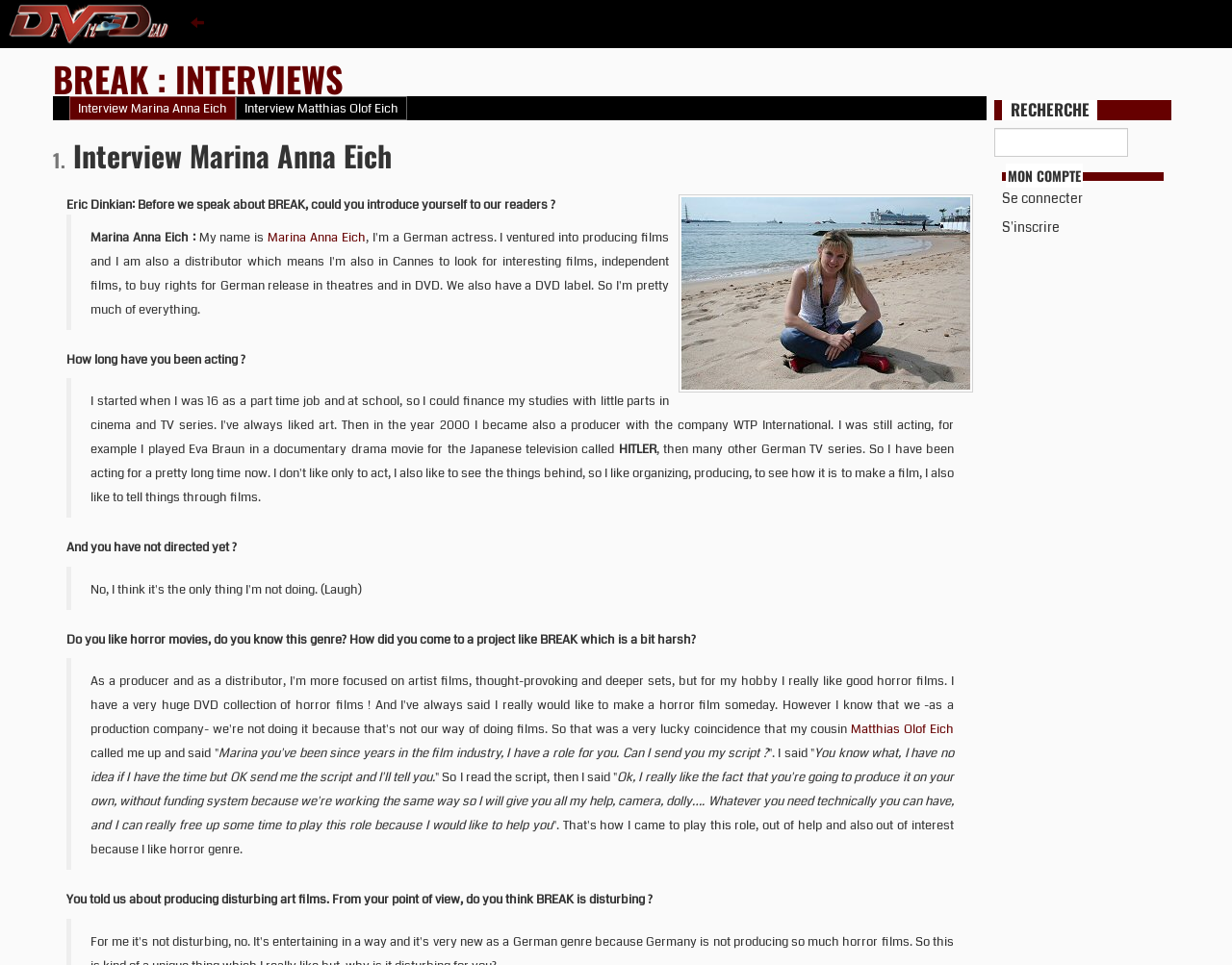Detail the webpage's structure and highlights in your description.

The webpage appears to be an interview article featuring Marina Anna Eich, with a focus on her role in the film BREAK. At the top of the page, there is a logo image with the text "DEVILDEAD" and a heading that reads "BREAK : INTERVIEWS". Below this, there are two buttons, one labeled "Interview Marina Anna Eich" and another labeled "Interview Matthias Olof Eich".

The main content of the page is an interview with Marina Anna Eich, which is divided into several sections. Each section consists of a question asked by Eric Dinkian, followed by Marina's response in a blockquote format. The questions and responses are arranged in a vertical layout, with the questions in a standard font and the responses in a blockquote format.

There are two images on the page, one at the top with the text "DEVILDEAD" and another in the middle of the page, which appears to be a promotional image for the film BREAK. The image is positioned to the right of the interview text.

To the right of the main content, there is a sidebar with several elements. At the top, there is a heading that reads "RECHERCHE", followed by a layout table with a textbox and a static text element that reads "MON COMPTE". Below this, there is a static text element that reads "Se connecter".

Overall, the webpage has a simple and clean layout, with a focus on presenting the interview content in a clear and readable format.